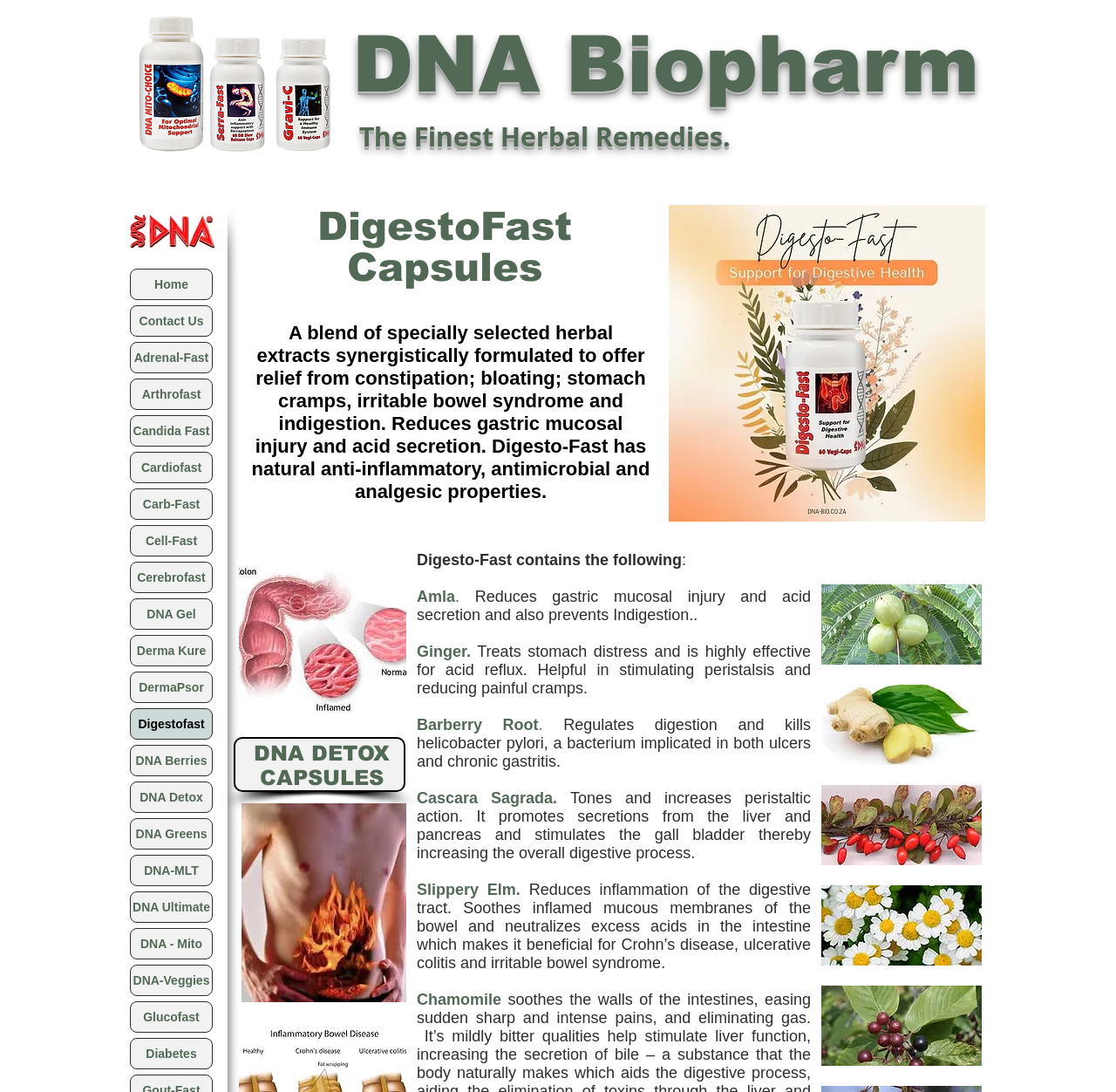Describe all the key features and sections of the webpage thoroughly.

This webpage is about Digesto-Fast Capsules, a herbal supplement designed to provide relief from constipation, bloating, stomach cramps, and irritable bowel syndrome. The page has a prominent heading "DigestoFast Capsules" at the top, followed by a brief description of the product's benefits and ingredients.

Below the heading, there is a large image of the Digesto-Fast Capsules packaging on the right side of the page, taking up about half of the screen width. On the left side, there is a list of ingredients, each with a brief description of its benefits. The ingredients include Amla, Ginger, Barberry Root, Cascara Sagrada, and Chamomile.

Each ingredient is listed with a button next to it, which has a popup menu with more information about the ingredient. There are also images of each ingredient below the buttons.

The page also has a navigation menu at the top with links to other pages, including "Home", "Contact Us", and various product pages. There is also a logo of DNA Biopharm, the company behind the product, at the top left corner of the page.

In the middle of the page, there are two columns of links to other products, including DNA Detox, Adrenal-Fast, Arthrofast, and many others. These links are arranged in a grid-like pattern, with about 20 links in total.

At the very bottom of the page, there are three small images of other DNA Biopharm products, including DNA MITO-CHOICE, DNA Gravi-C 60, and DNA Serra-Fast 60.